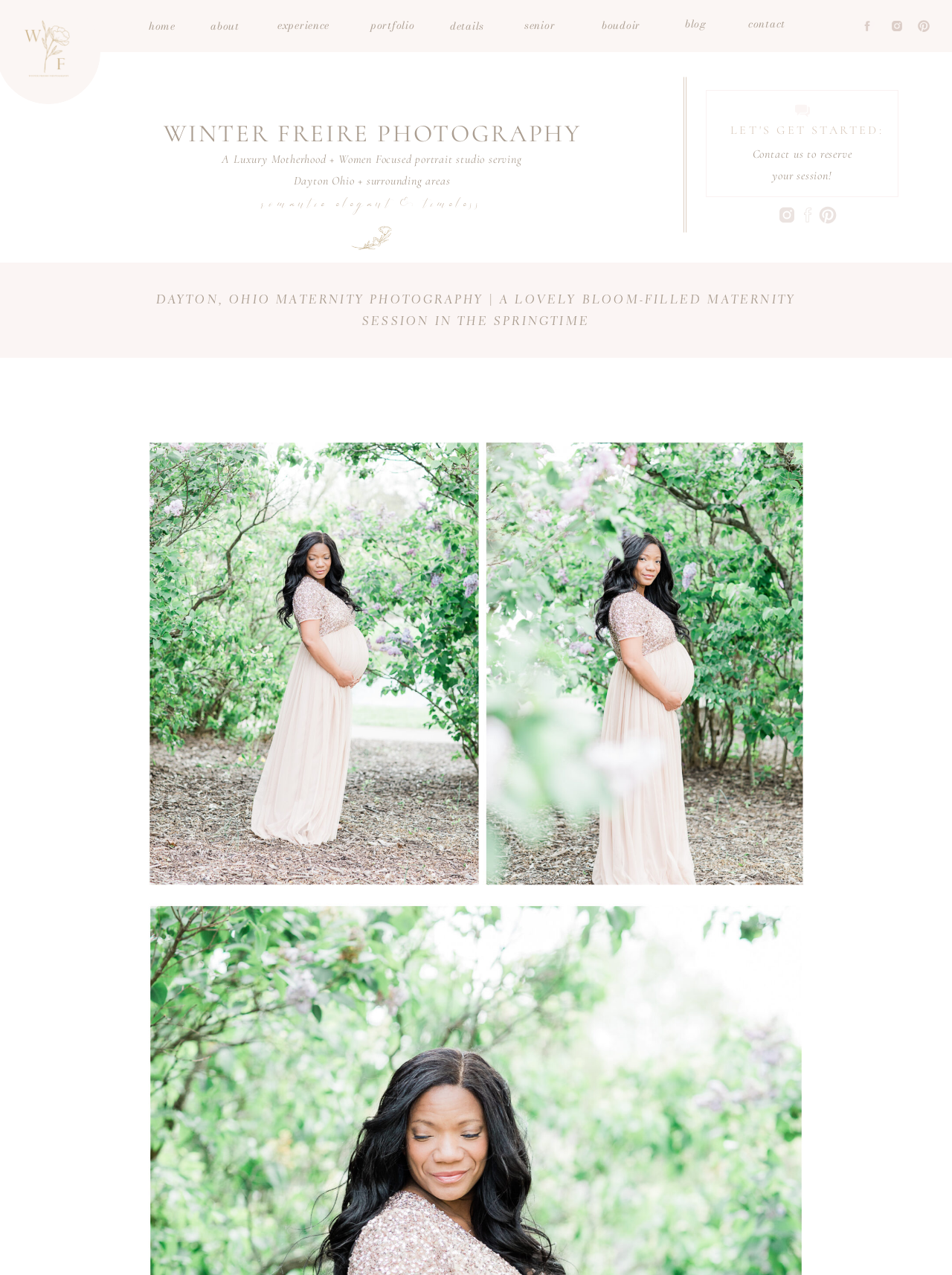Specify the bounding box coordinates of the region I need to click to perform the following instruction: "view blog". The coordinates must be four float numbers in the range of 0 to 1, i.e., [left, top, right, bottom].

[0.72, 0.012, 0.759, 0.027]